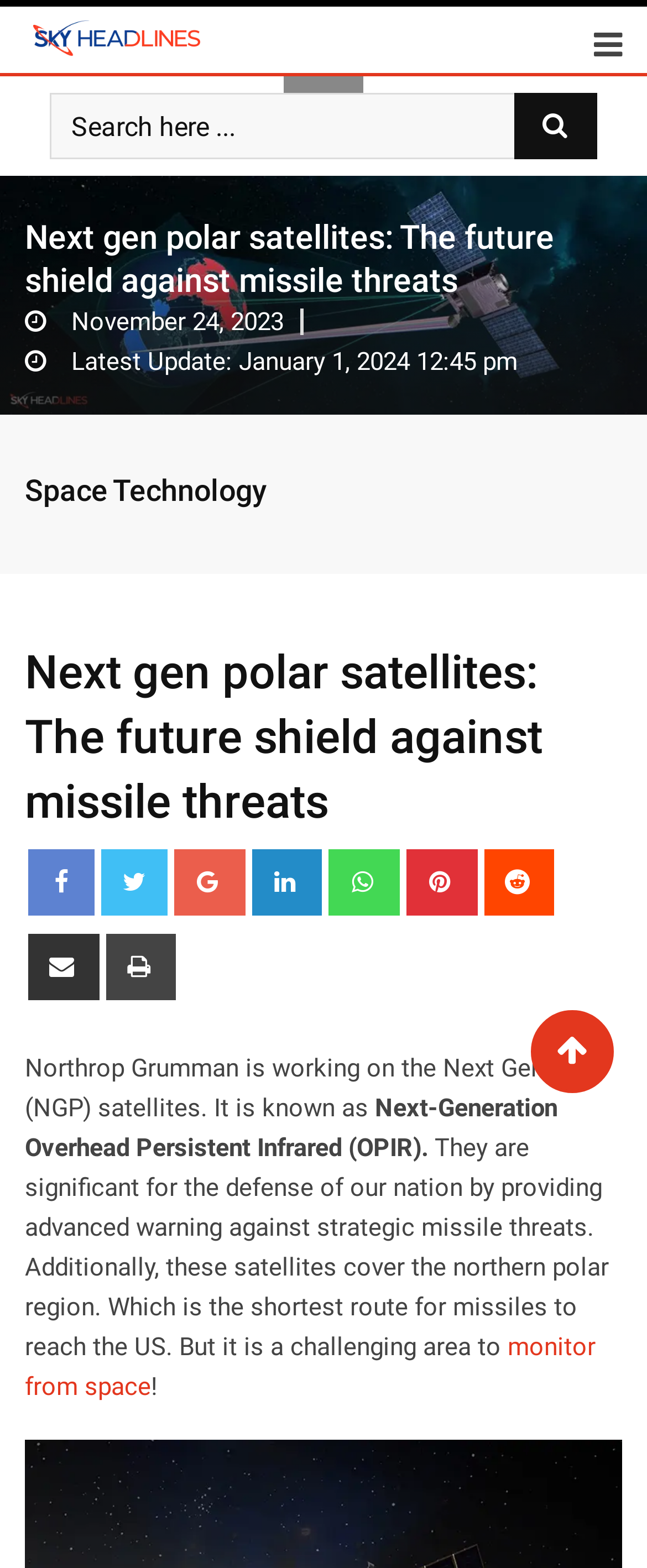Given the element description: "Twitter", predict the bounding box coordinates of the UI element it refers to, using four float numbers between 0 and 1, i.e., [left, top, right, bottom].

[0.156, 0.541, 0.259, 0.583]